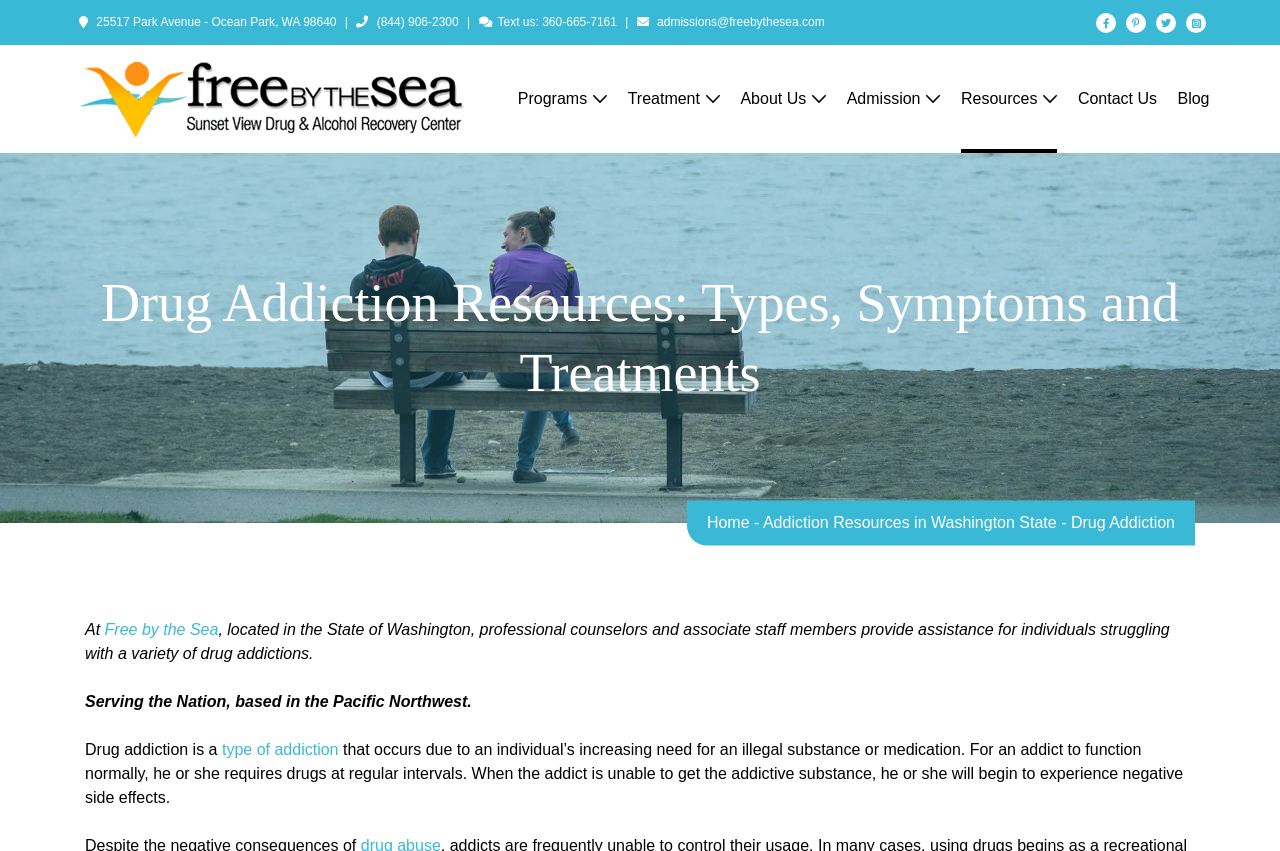Identify the bounding box of the HTML element described here: "Addiction Resources in Washington State". Provide the coordinates as four float numbers between 0 and 1: [left, top, right, bottom].

[0.596, 0.604, 0.826, 0.624]